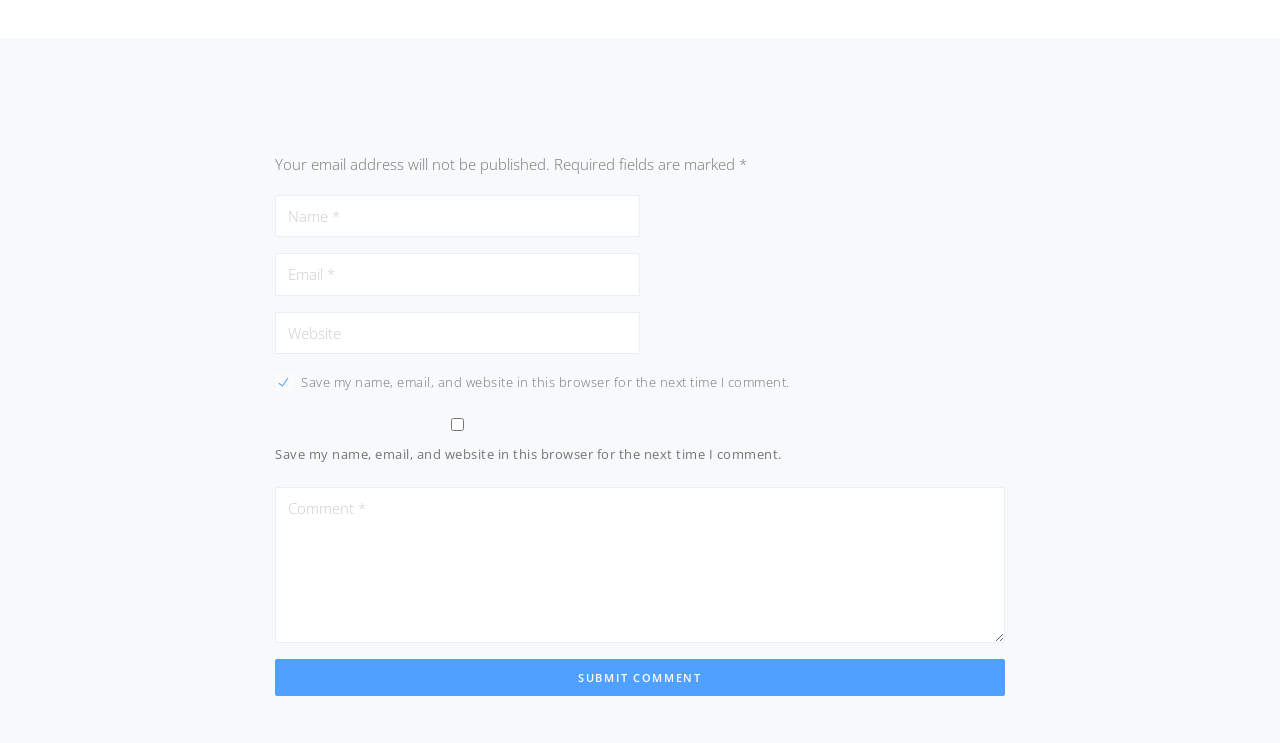Extract the bounding box coordinates for the HTML element that matches this description: "name="submit" value="Submit Comment"". The coordinates should be four float numbers between 0 and 1, i.e., [left, top, right, bottom].

[0.215, 0.887, 0.785, 0.937]